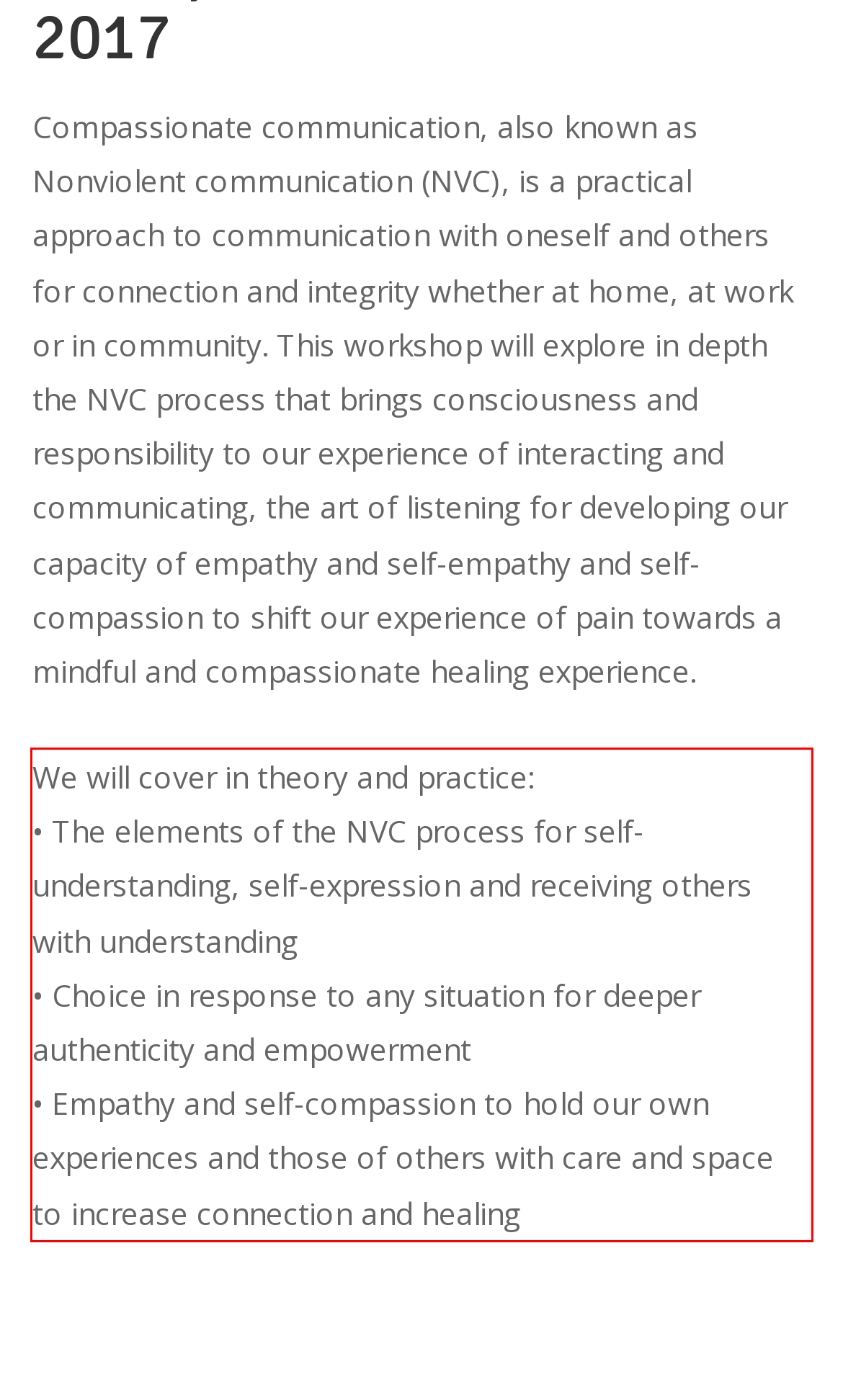Examine the webpage screenshot and use OCR to obtain the text inside the red bounding box.

We will cover in theory and practice: • The elements of the NVC process for self-understanding, self-expression and receiving others with understanding • Choice in response to any situation for deeper authenticity and empowerment • Empathy and self-compassion to hold our own experiences and those of others with care and space to increase connection and healing